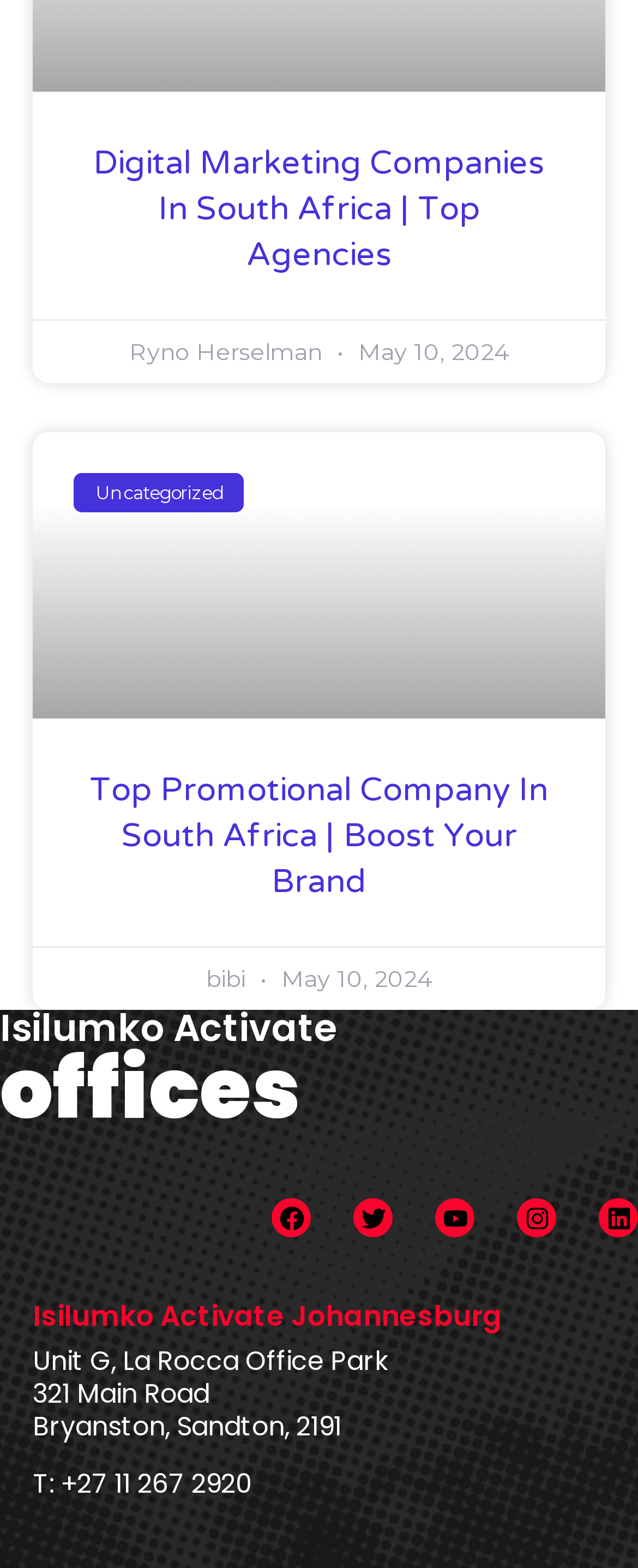Answer the question using only one word or a concise phrase: How many social media links are there?

5